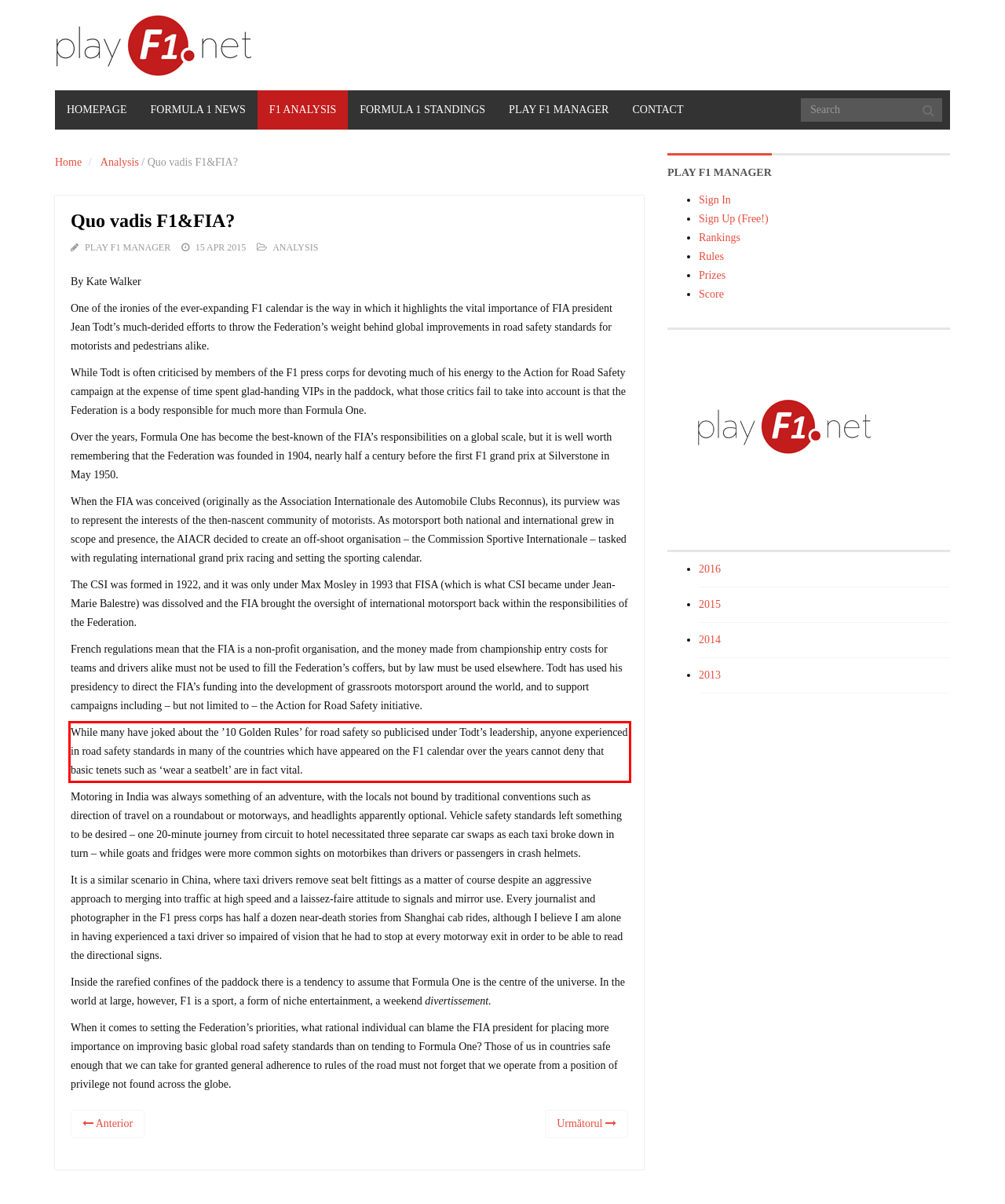You are provided with a screenshot of a webpage that includes a UI element enclosed in a red rectangle. Extract the text content inside this red rectangle.

While many have joked about the ’10 Golden Rules’ for road safety so publicised under Todt’s leadership, anyone experienced in road safety standards in many of the countries which have appeared on the F1 calendar over the years cannot deny that basic tenets such as ‘wear a seatbelt’ are in fact vital.